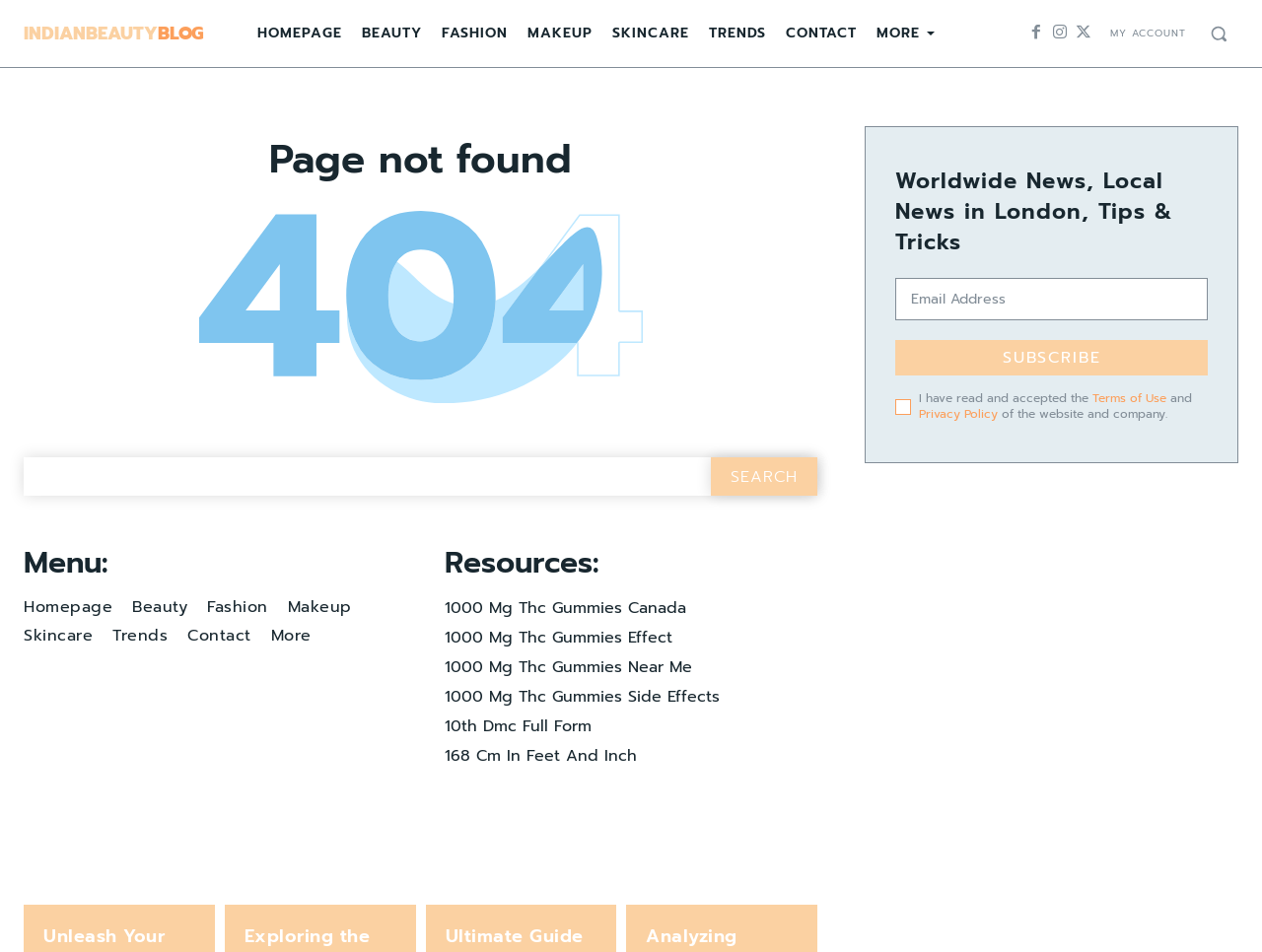Please locate the bounding box coordinates of the element that should be clicked to complete the given instruction: "Search for something".

[0.951, 0.017, 0.979, 0.054]